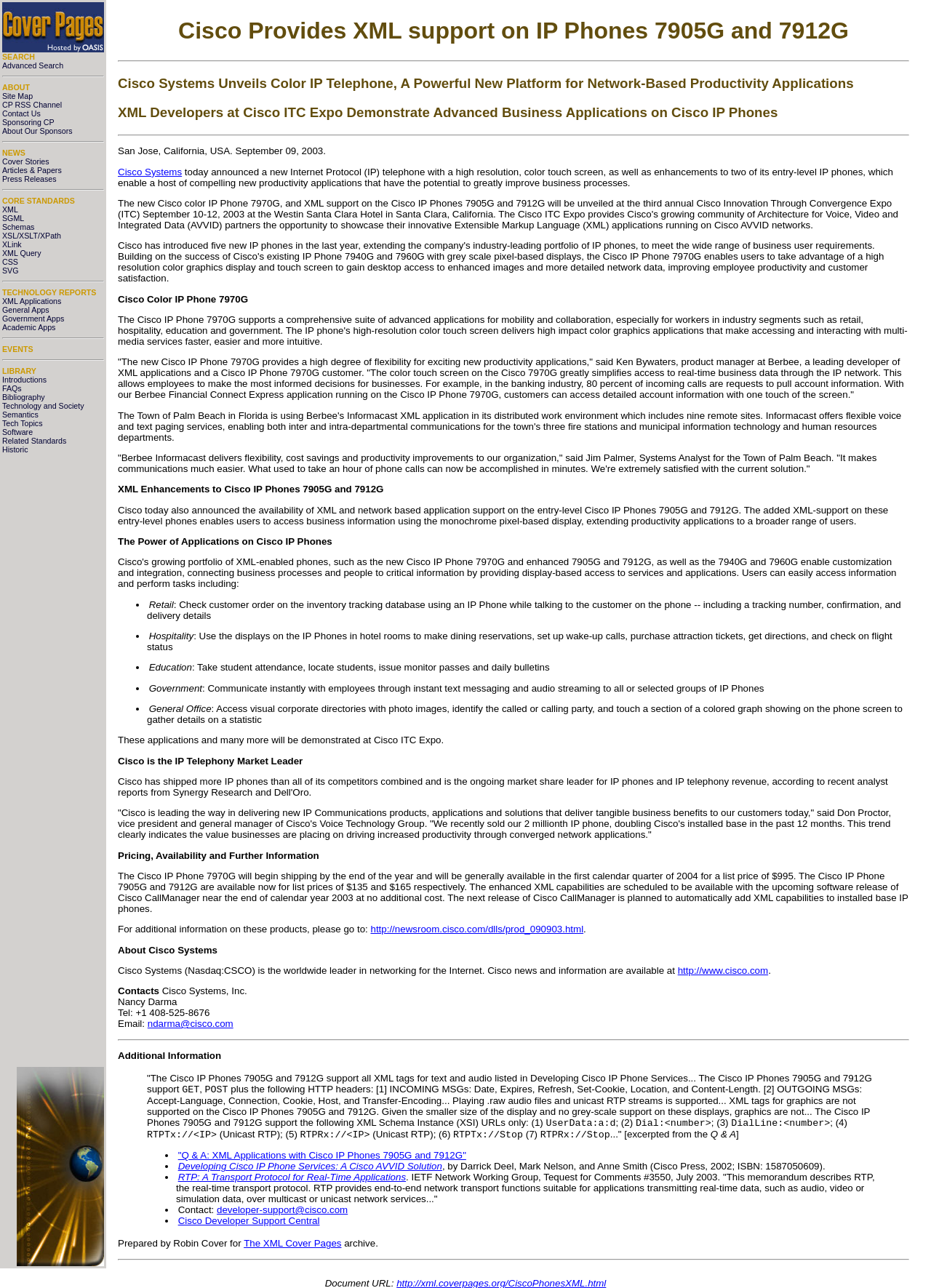Locate the bounding box coordinates of the UI element described by: "http://xml.coverpages.org/CiscoPhonesXML.html". The bounding box coordinates should consist of four float numbers between 0 and 1, i.e., [left, top, right, bottom].

[0.426, 0.99, 0.651, 0.999]